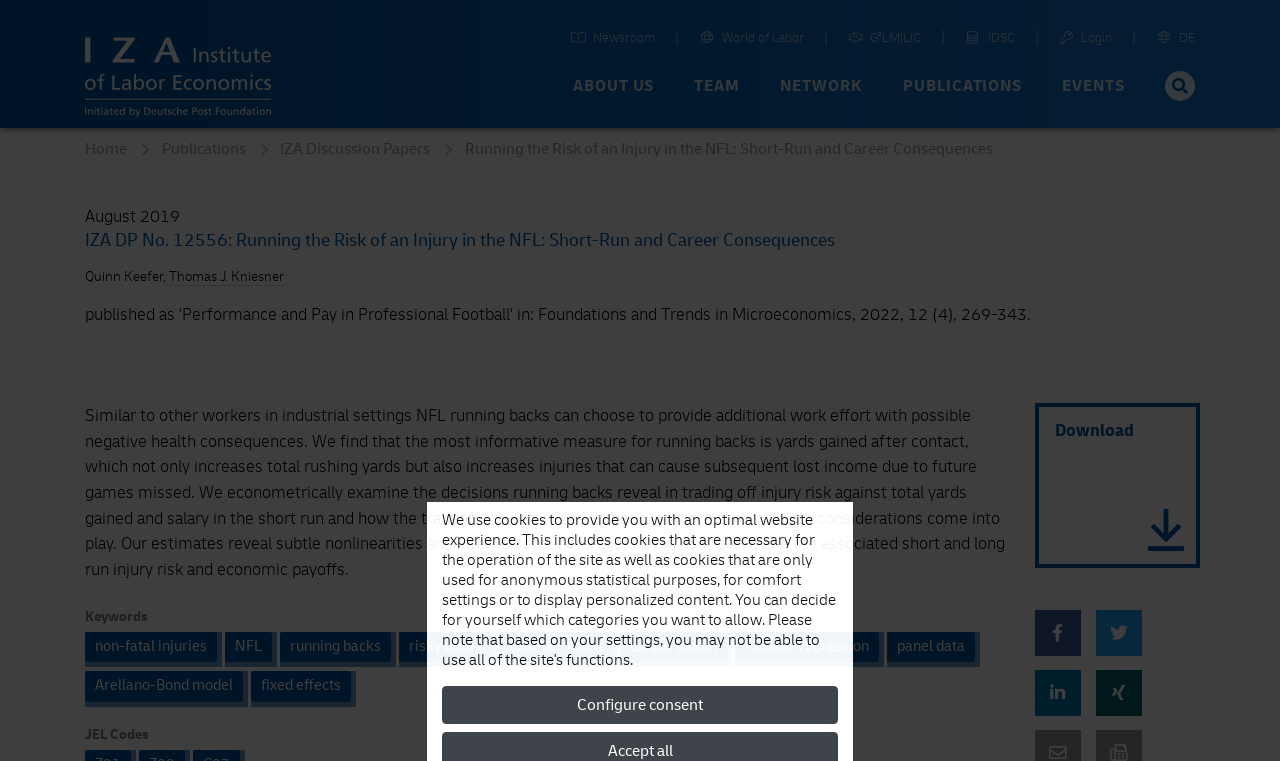What is the name of the institute?
Answer the question with a detailed and thorough explanation.

The name of the institute can be found in the title of the webpage, which is 'Running the Risk of an Injury in the NFL: Short-Run and Career Consequences | IZA - Institute of Labor Economics'.